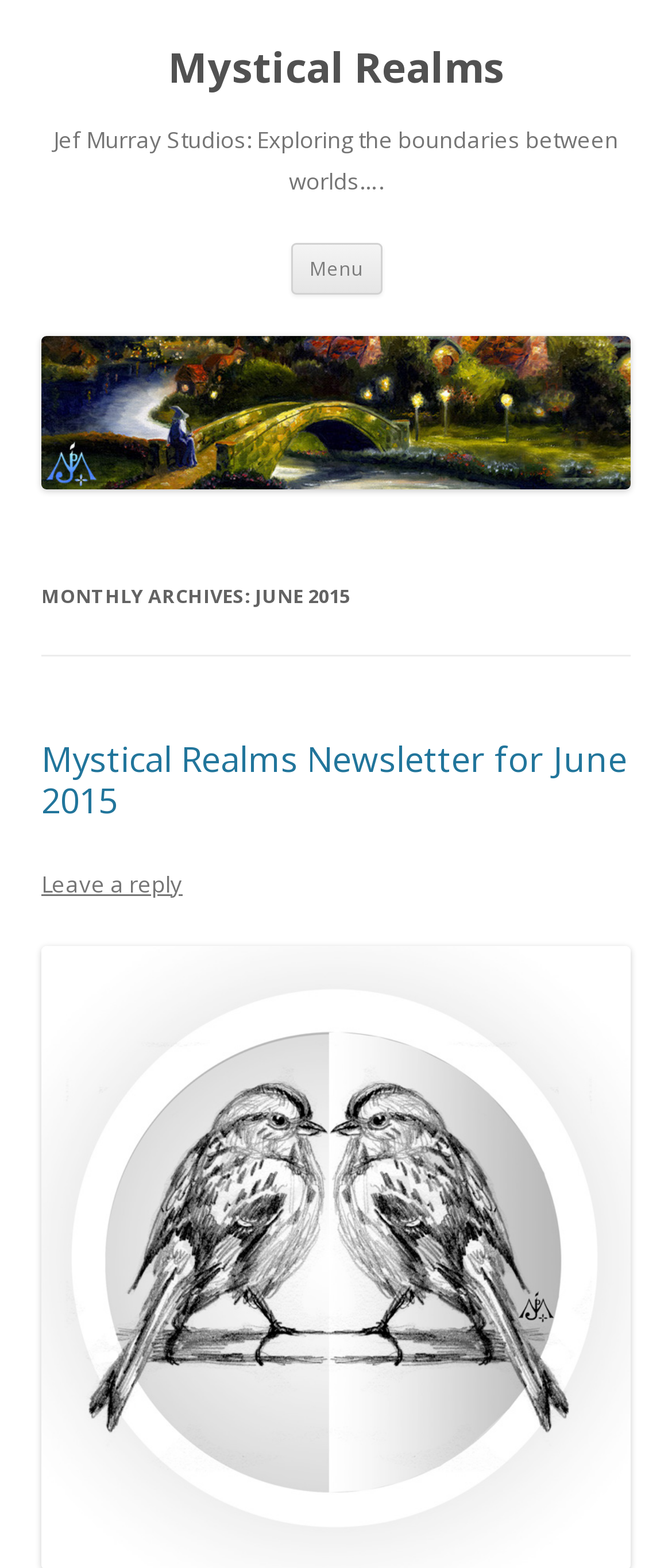Give the bounding box coordinates for the element described by: "The University of Kent".

None